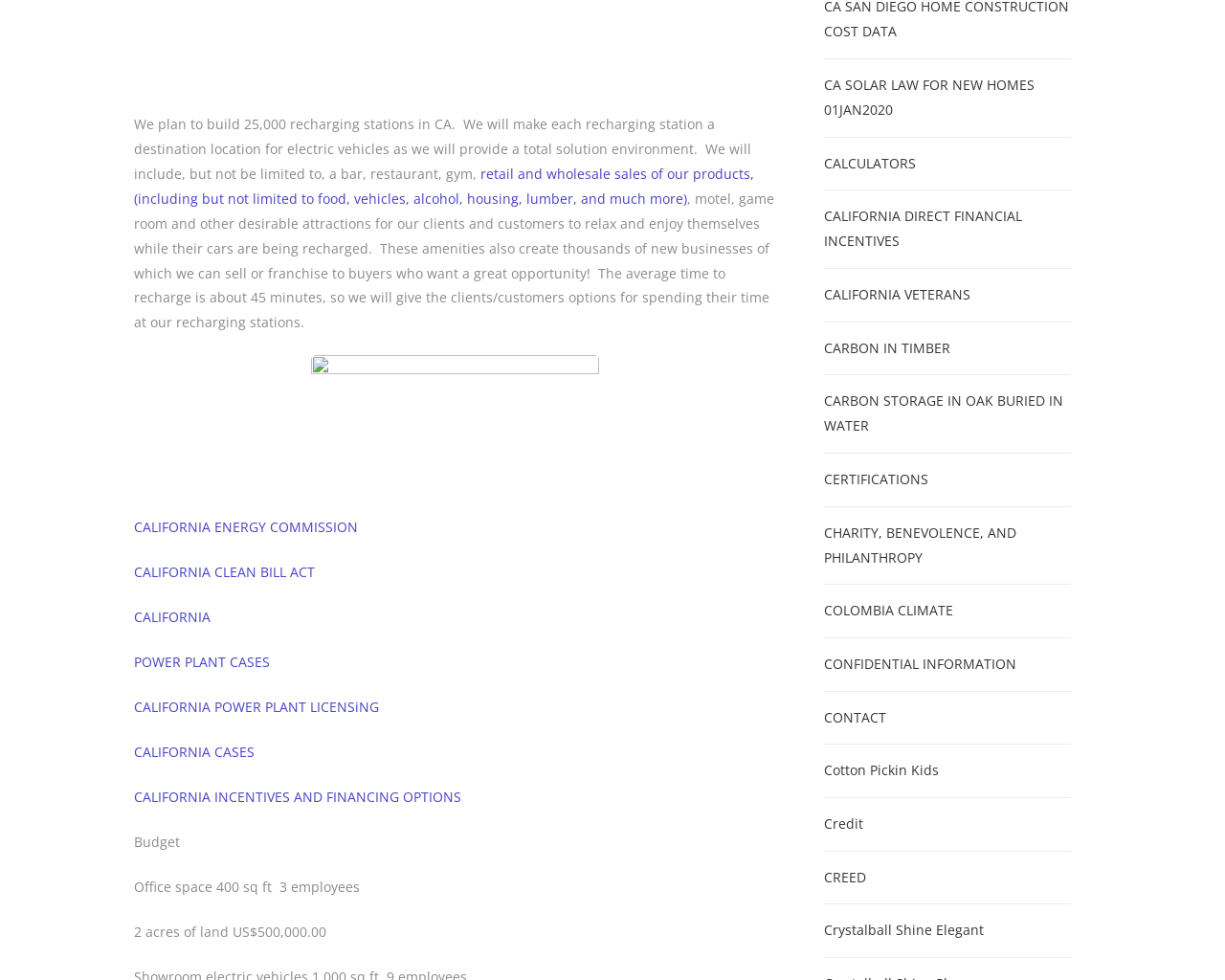What is the cost of 2 acres of land?
Provide a short answer using one word or a brief phrase based on the image.

US$500,000.00